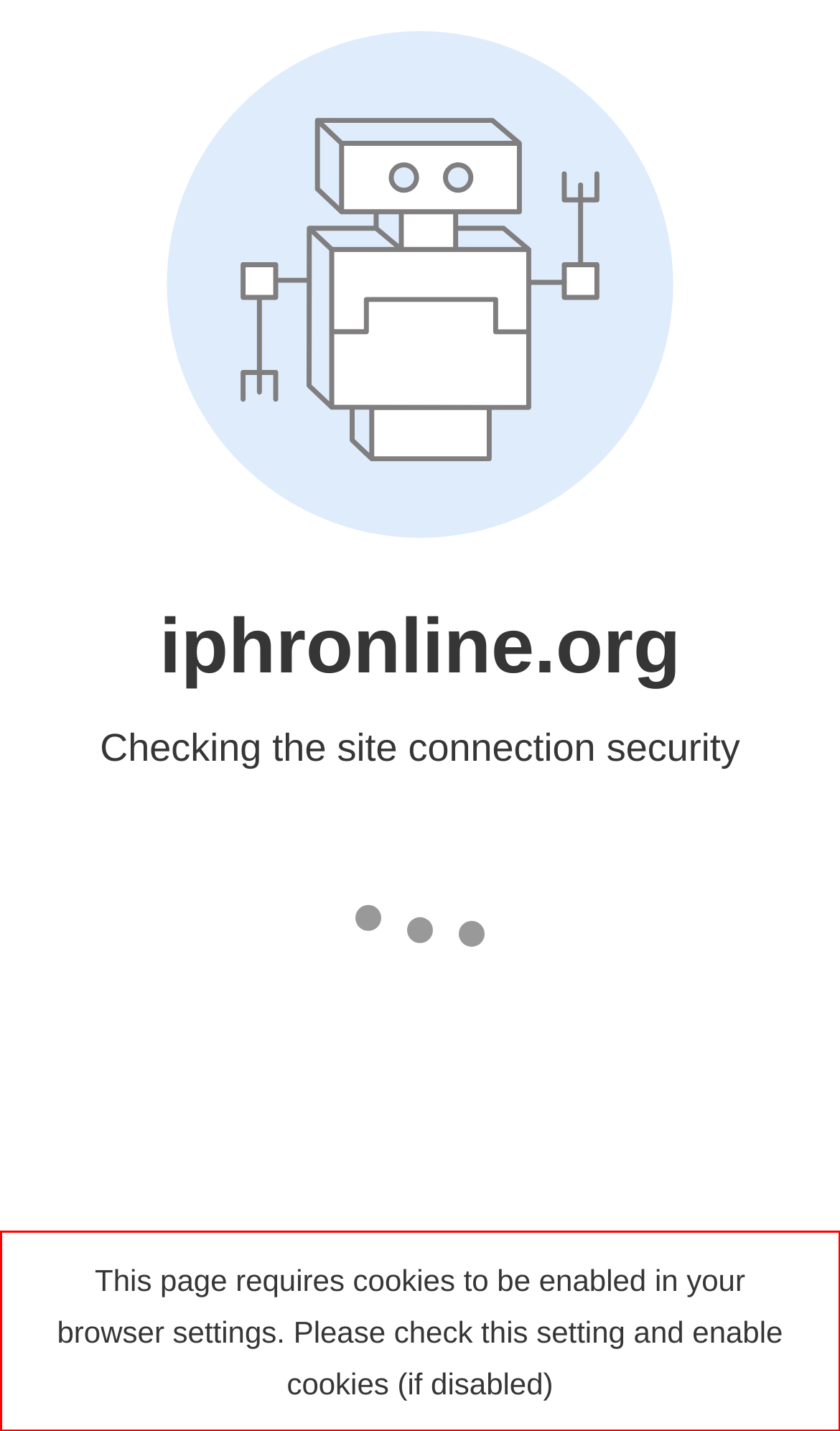You are provided with a screenshot of a webpage featuring a red rectangle bounding box. Extract the text content within this red bounding box using OCR.

This page requires cookies to be enabled in your browser settings. Please check this setting and enable cookies (if disabled)